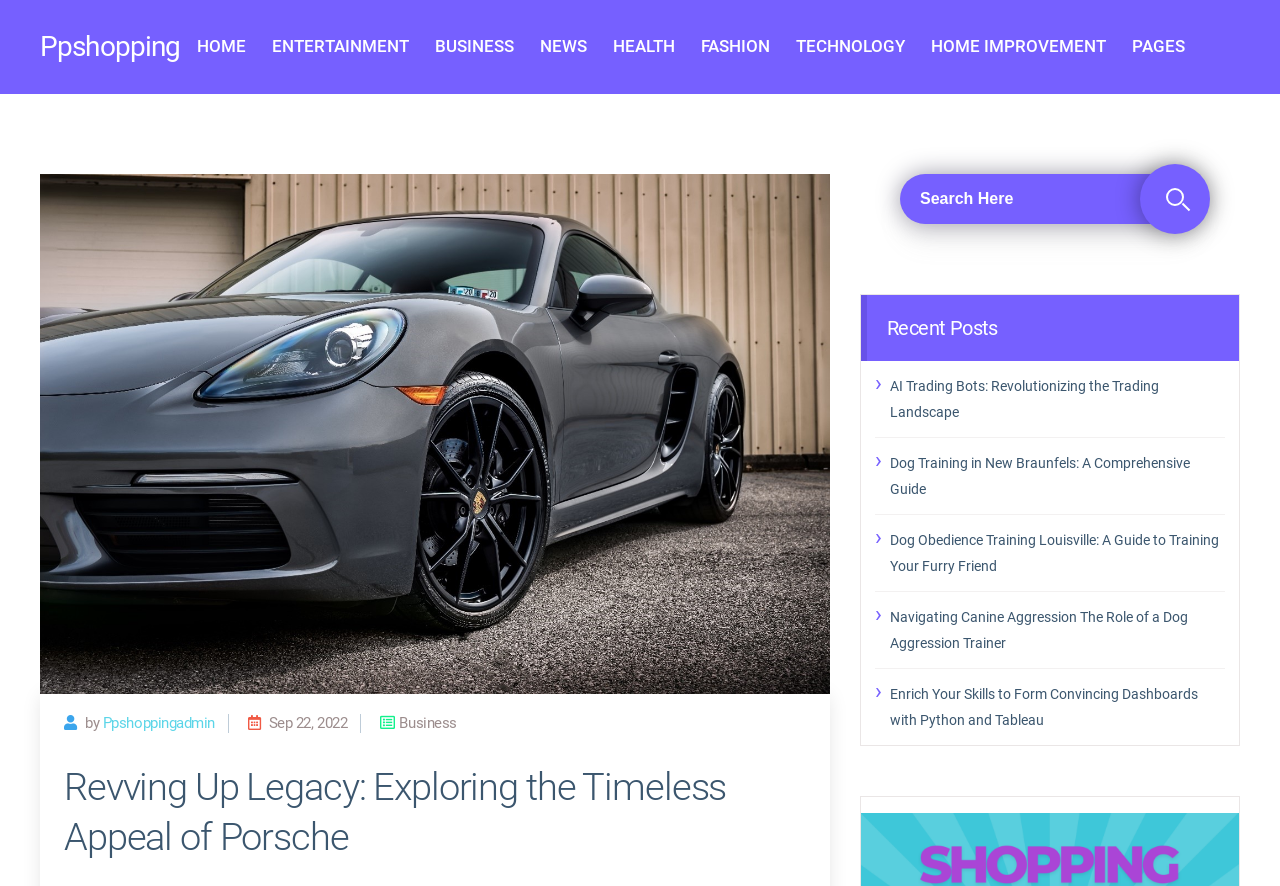What is the brand logo displayed on the webpage?
Please provide a detailed and thorough answer to the question.

The brand logo is displayed on the webpage, which is an image element with the text 'Porsche' and is located at the top-left corner of the webpage.